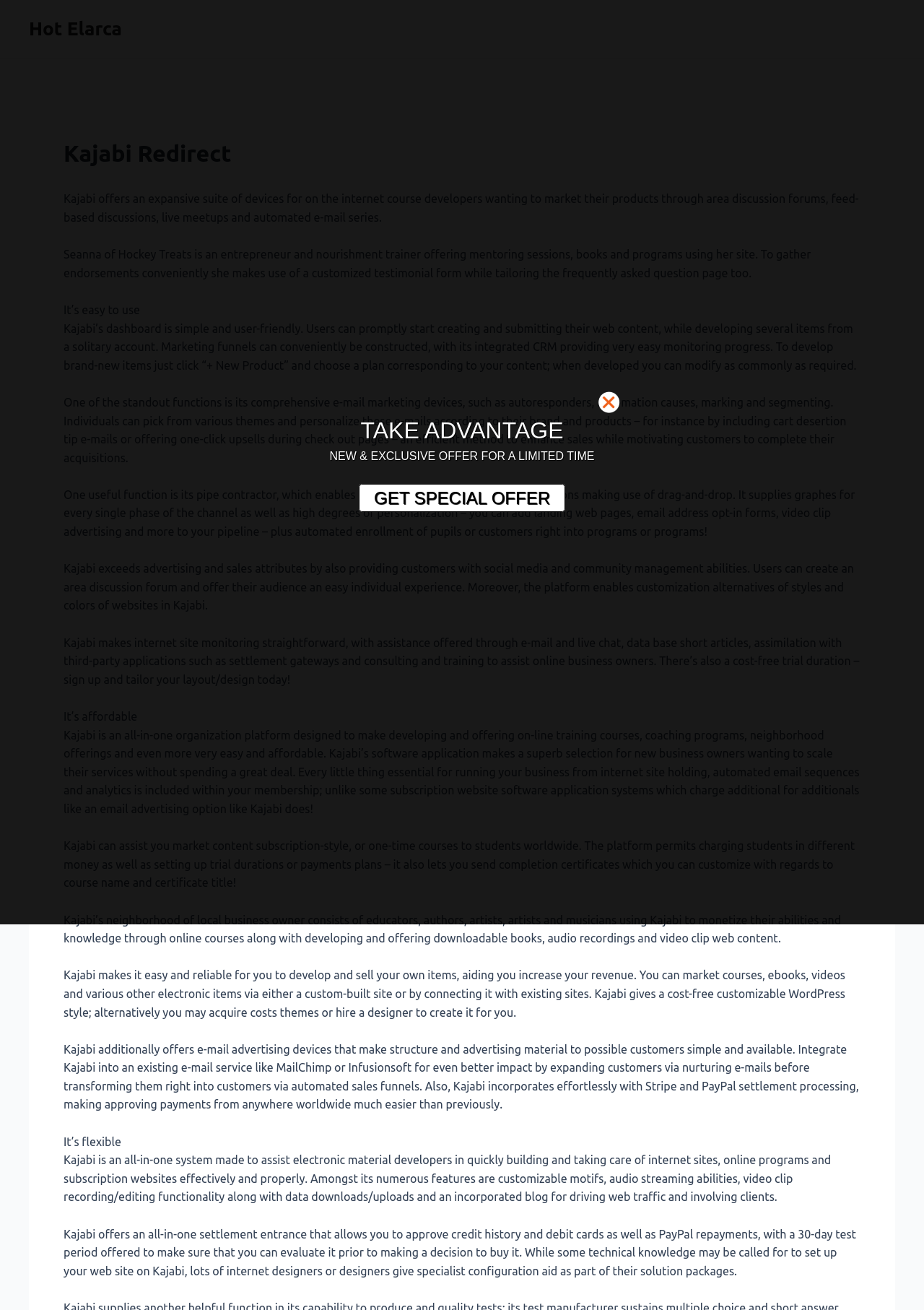Can Kajabi be used for selling digital products?
Using the screenshot, give a one-word or short phrase answer.

Yes